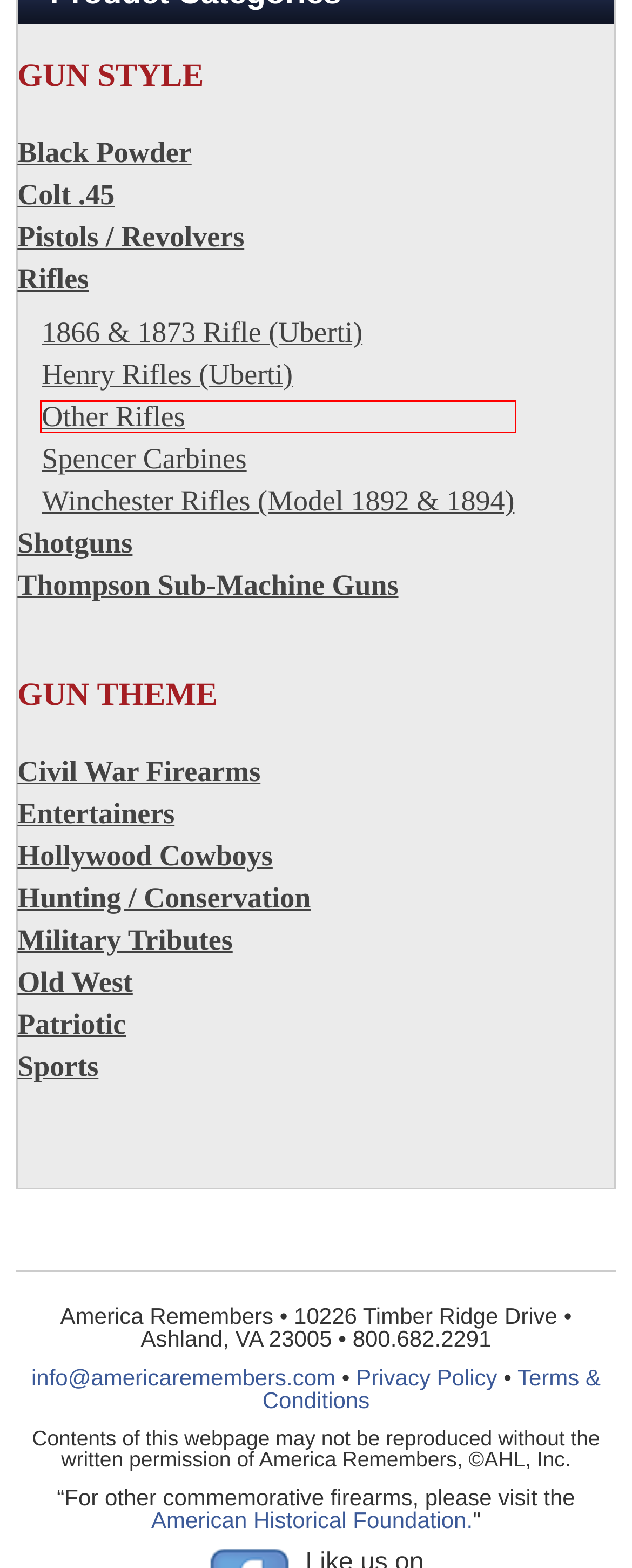Consider the screenshot of a webpage with a red bounding box and select the webpage description that best describes the new page that appears after clicking the element inside the red box. Here are the candidates:
A. Civil War Firearms | America Remembers
B. Pistols / Revolvers | America Remembers
C. Rifles | America Remembers
D. Henry Rifles (Uberti) | America Remembers
E. Old West | America Remembers
F. Other Rifles | America Remembers
G. Hunting / Conservation | America Remembers
H. Gun Theme | America Remembers

F